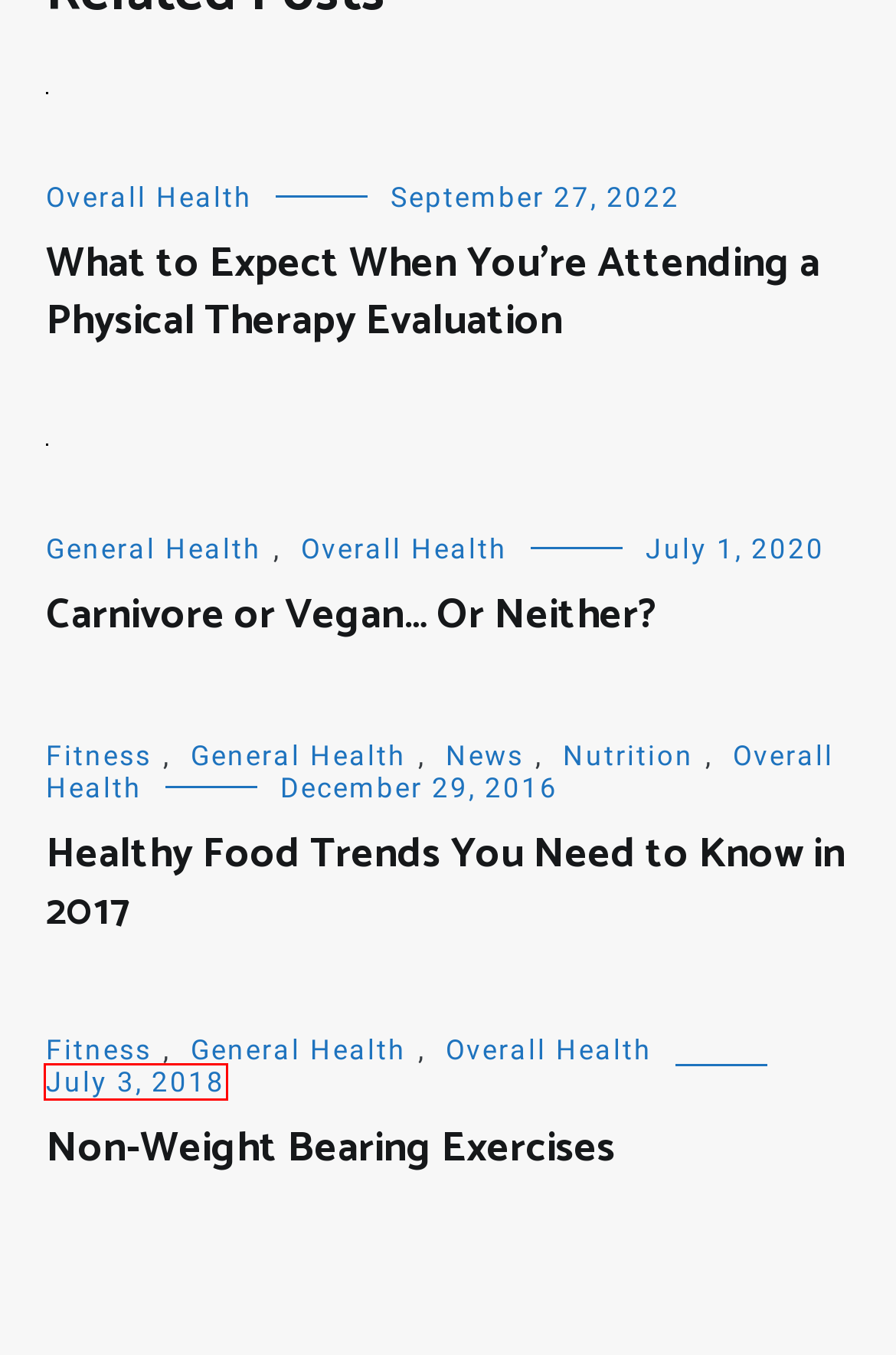Observe the provided screenshot of a webpage with a red bounding box around a specific UI element. Choose the webpage description that best fits the new webpage after you click on the highlighted element. These are your options:
A. Fitness | BaySport Blog
B. Healthy Food Trends You Need to Know in 2017 | BaySport Blog
C. Non-Weight Bearing Exercises | BaySport Blog
D. Nutrition | BaySport Blog
E. General Health | BaySport Blog
F. BaySport Health Blog
G. Carnivore or Vegan… Or Neither? | BaySport Blog
H. News | BaySport Blog

C